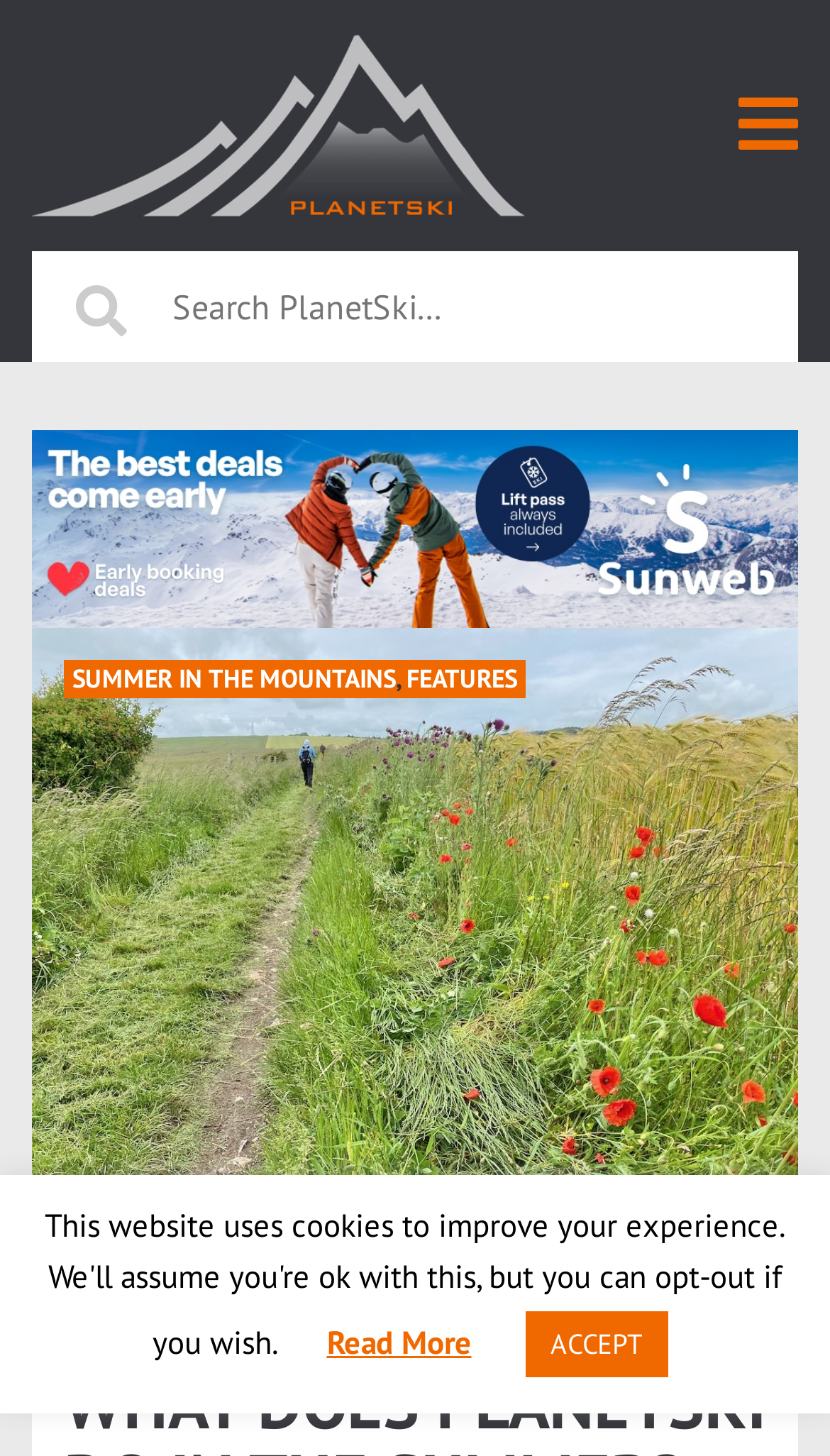Identify the bounding box coordinates for the UI element described as follows: "name="s" placeholder="Search PlanetSki..." title="Search for:"". Ensure the coordinates are four float numbers between 0 and 1, formatted as [left, top, right, bottom].

[0.167, 0.173, 0.962, 0.249]